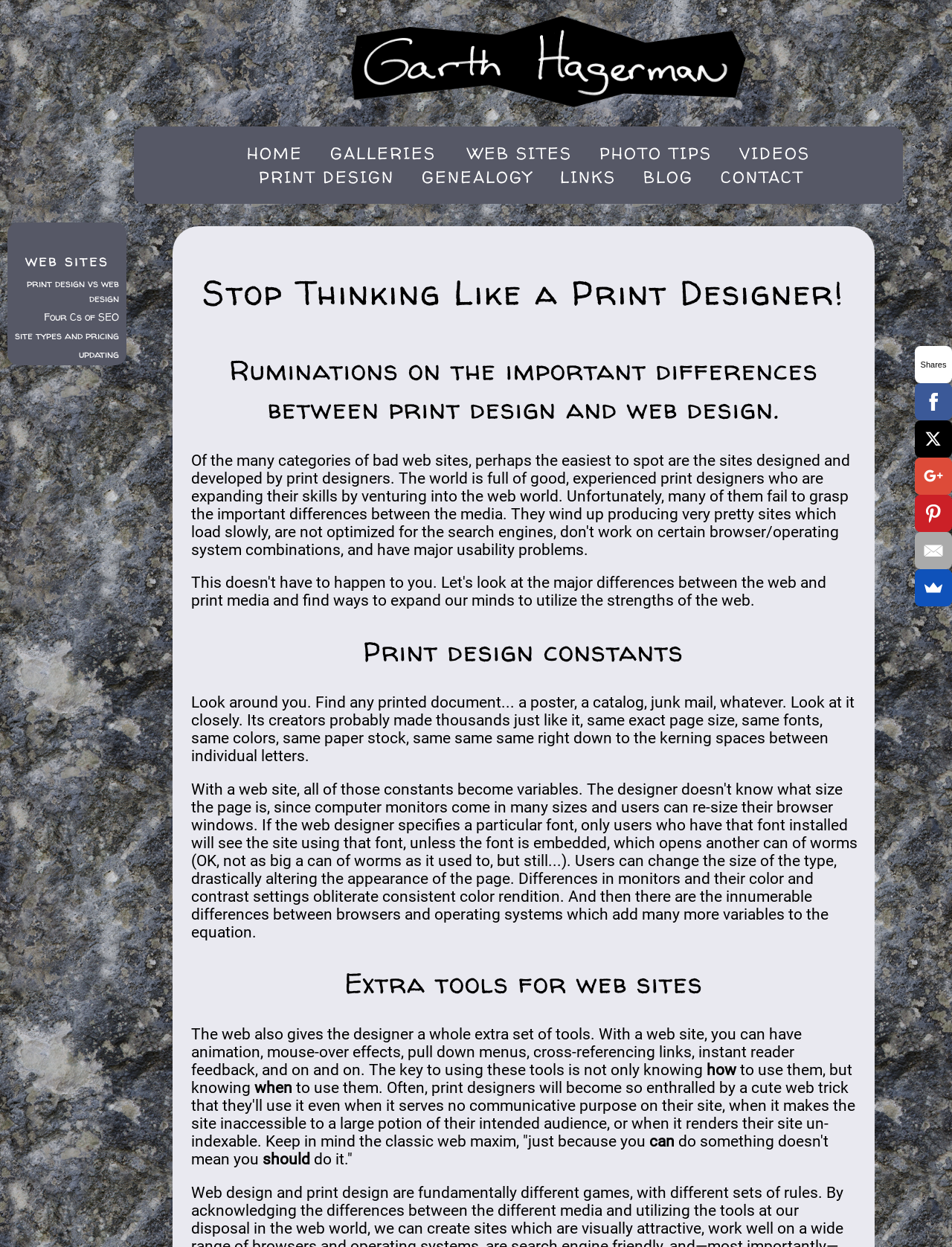Please determine the heading text of this webpage.

Stop Thinking Like a Print Designer!